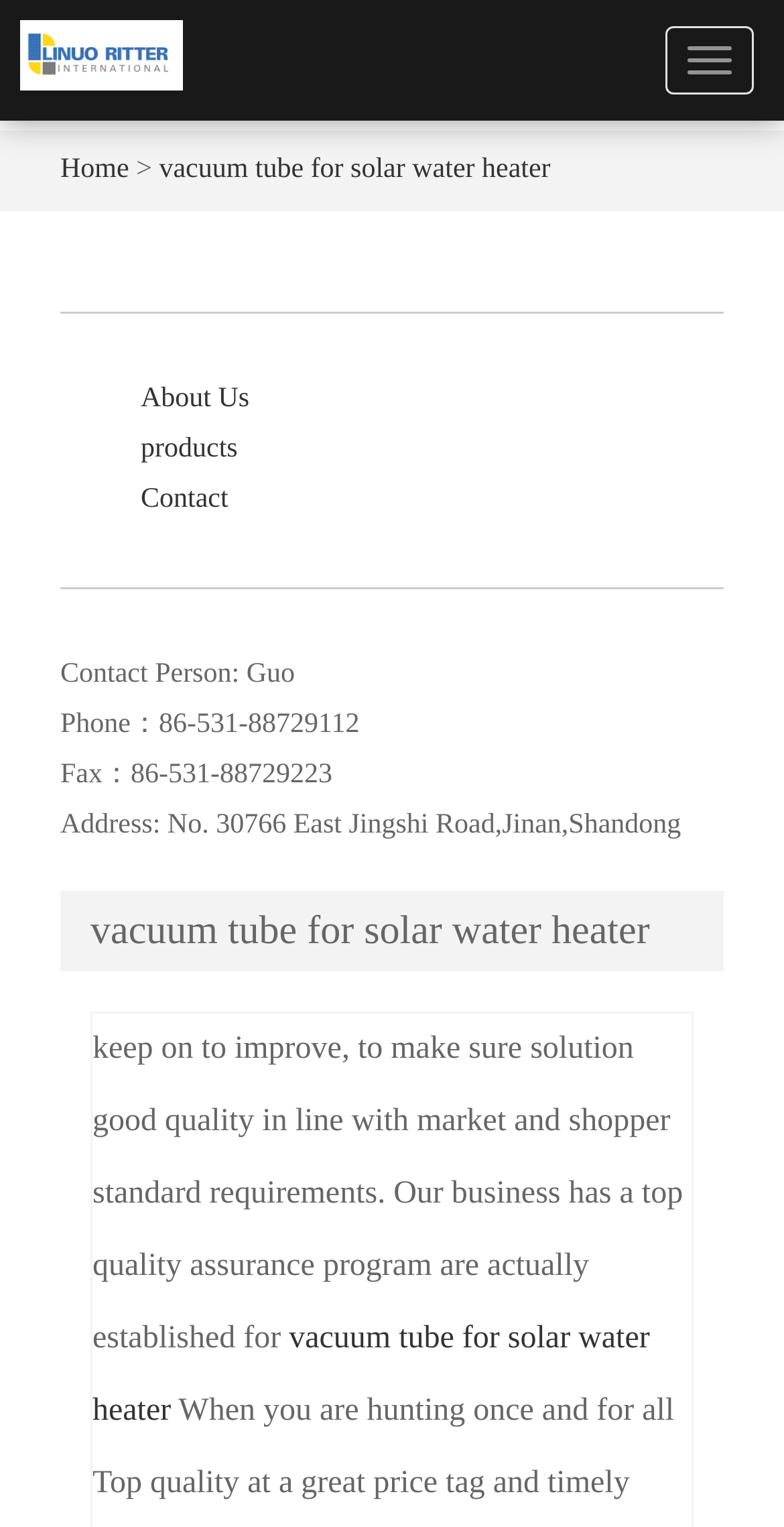Please use the details from the image to answer the following question comprehensively:
What is the contact person's name?

The contact person's name can be found in the middle of the webpage, where there is a static text 'Contact Person: Guo'.